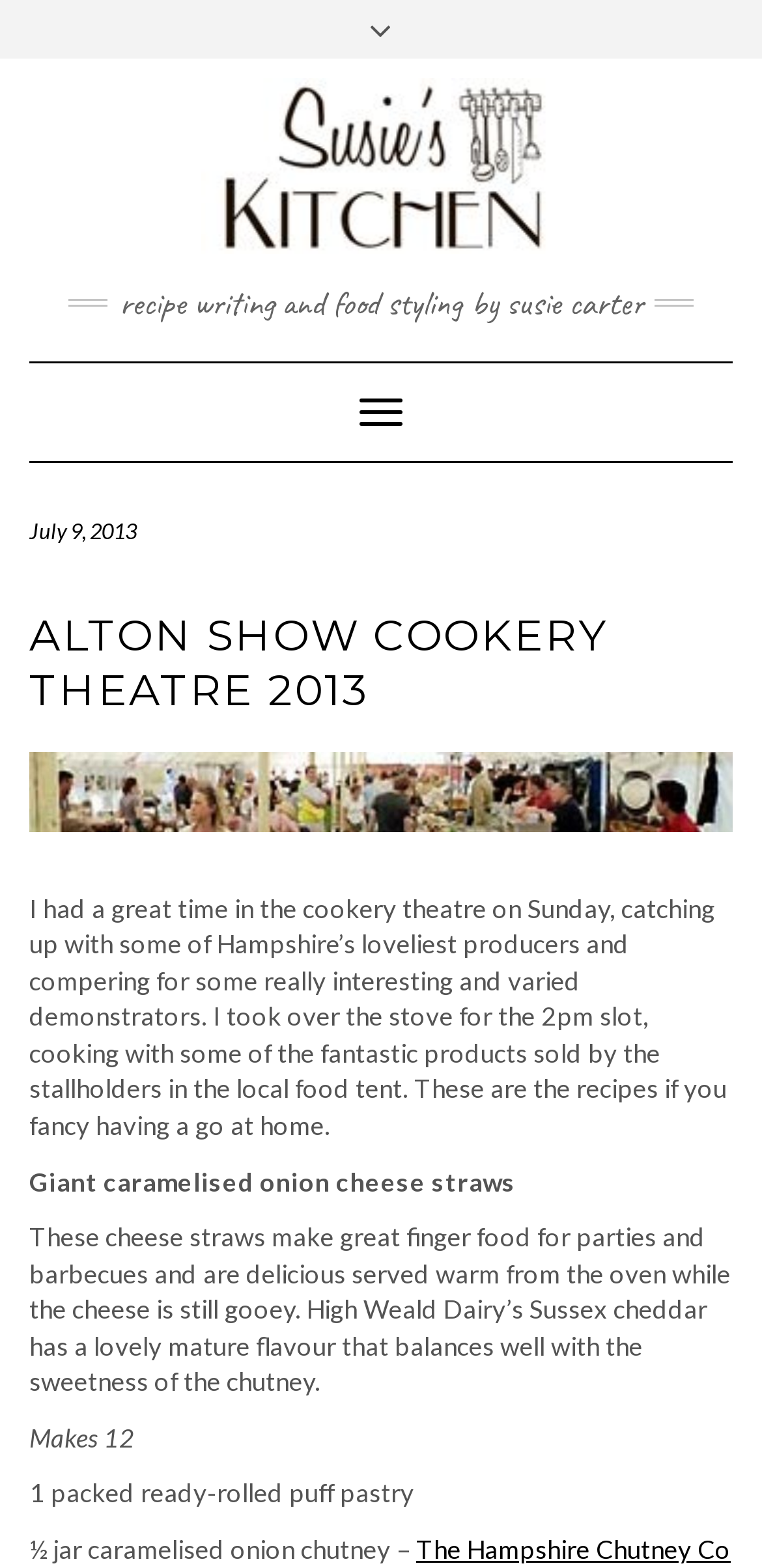Create a detailed summary of all the visual and textual information on the webpage.

The webpage is about Susie's Kitchen, specifically featuring the Alton Show Cookery Theatre 2013 event. At the top, there is a "Skip to content" link, followed by social media links to Susie's Kitchen on Facebook, Instagram, and Pinterest. 

Below these links, there is a "Toggle header" button and a link to Susie's Kitchen with an accompanying image. A brief description of Susie's Kitchen, "recipe writing and food styling by susie carter", is placed to the right of the image.

The main content of the page is divided into sections. On the left, there is a navigation menu with a "Toggle Navigation" button. Below this, the date "July 9, 2013" is displayed. The main heading "ALTON SHOW COOKERY THEATRE 2013" is prominent, followed by an image.

The main article begins with a brief description of Susie's experience at the cookery theatre, where she caught up with local producers and demonstrated some recipes. The article then shares three recipes, including "Giant caramelised onion cheese straws", with detailed descriptions and ingredients. The recipes are accompanied by links to relevant sources, such as "The Hampshire Chutney Co".